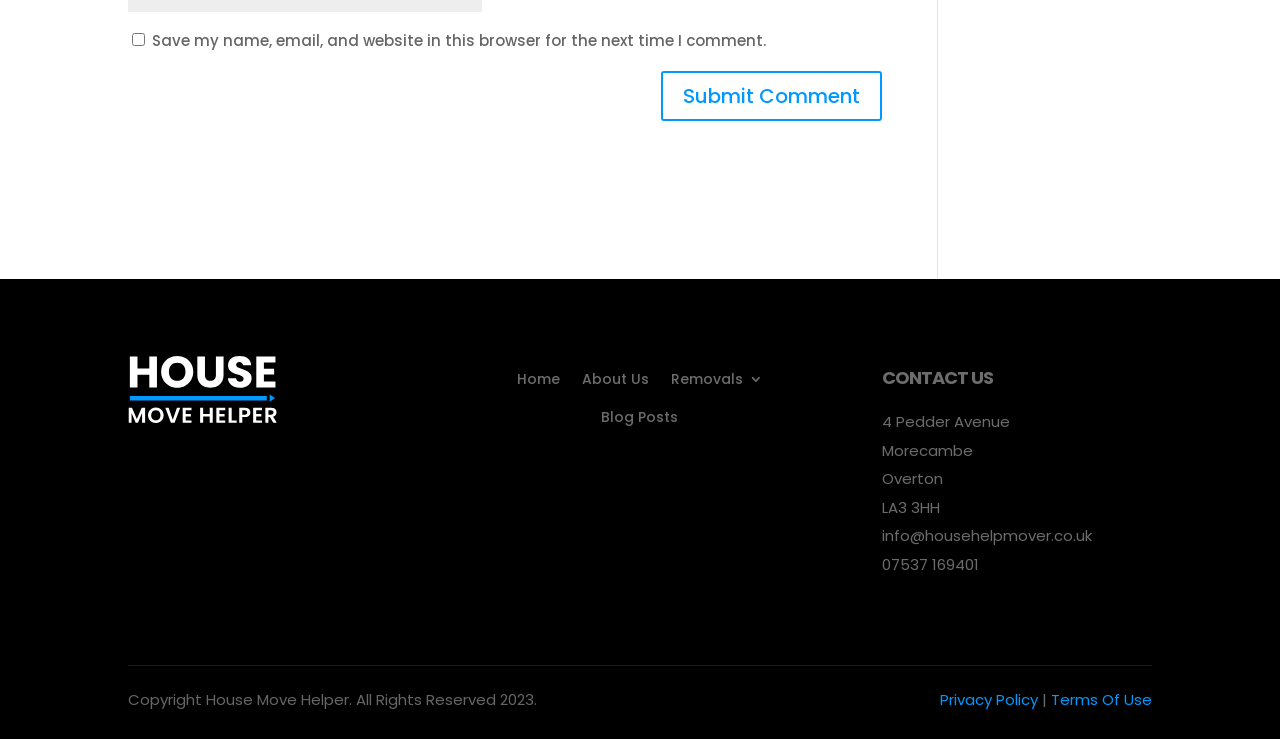Give a one-word or one-phrase response to the question:
What is the company name?

House Move Helper